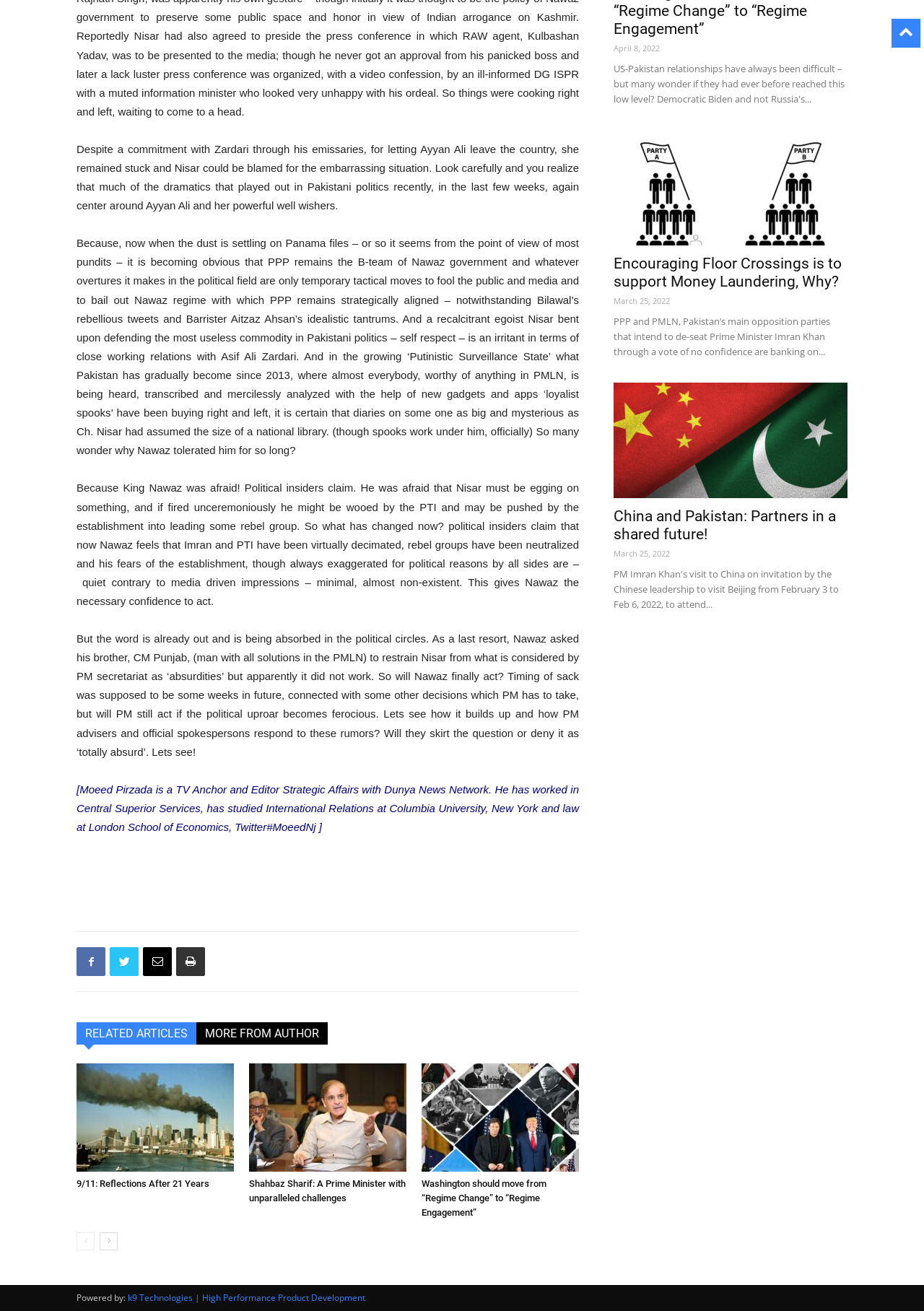Given the description "RELATED ARTICLES", provide the bounding box coordinates of the corresponding UI element.

[0.083, 0.78, 0.212, 0.797]